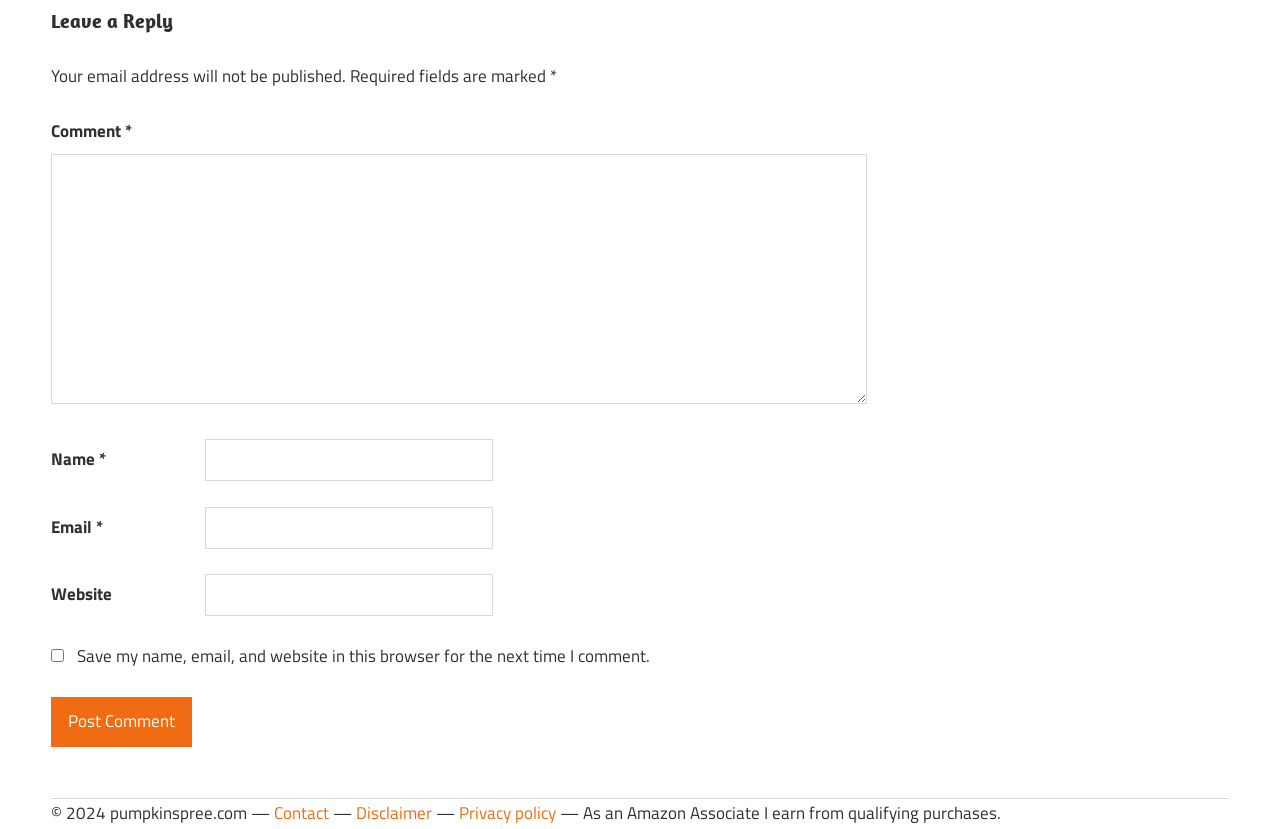Respond with a single word or phrase:
What is the required format for the 'Email' input field?

Not specified